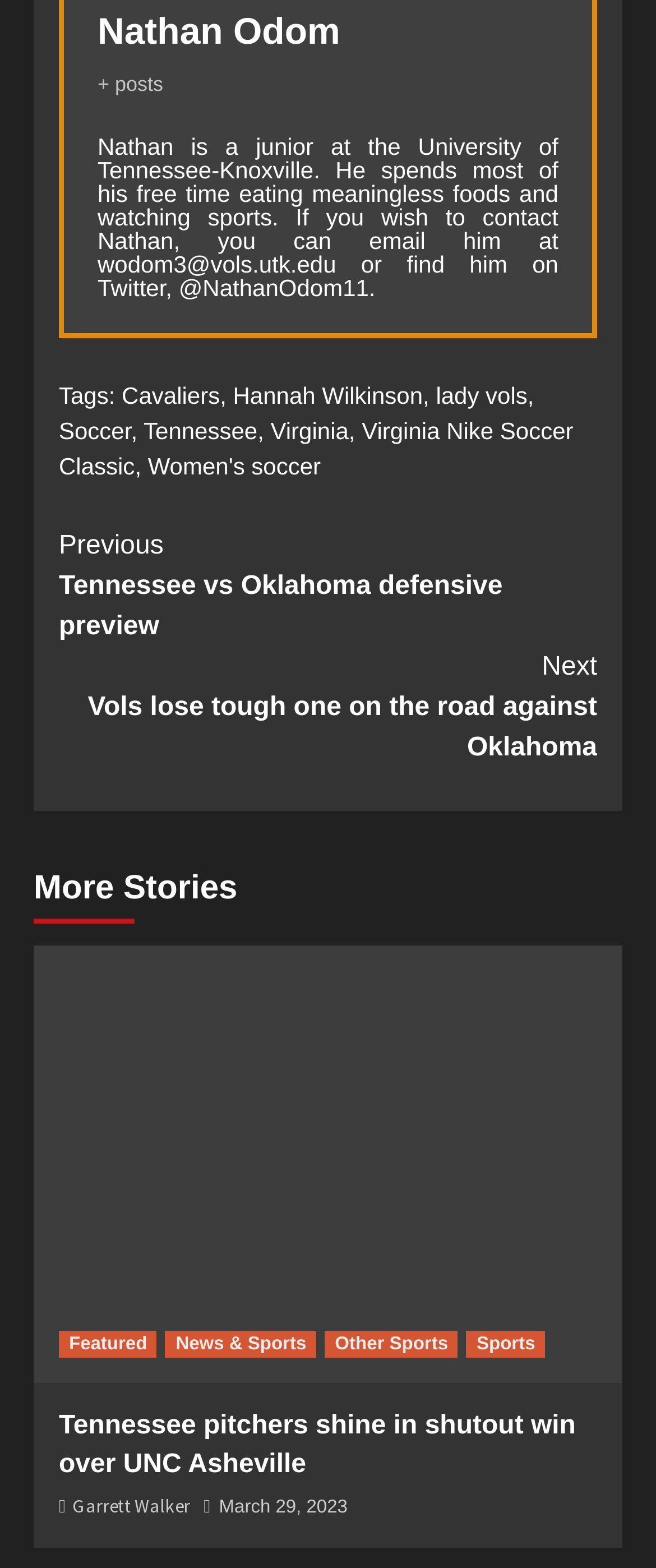Provide the bounding box coordinates for the area that should be clicked to complete the instruction: "Read more about the post".

[0.09, 0.325, 0.91, 0.501]